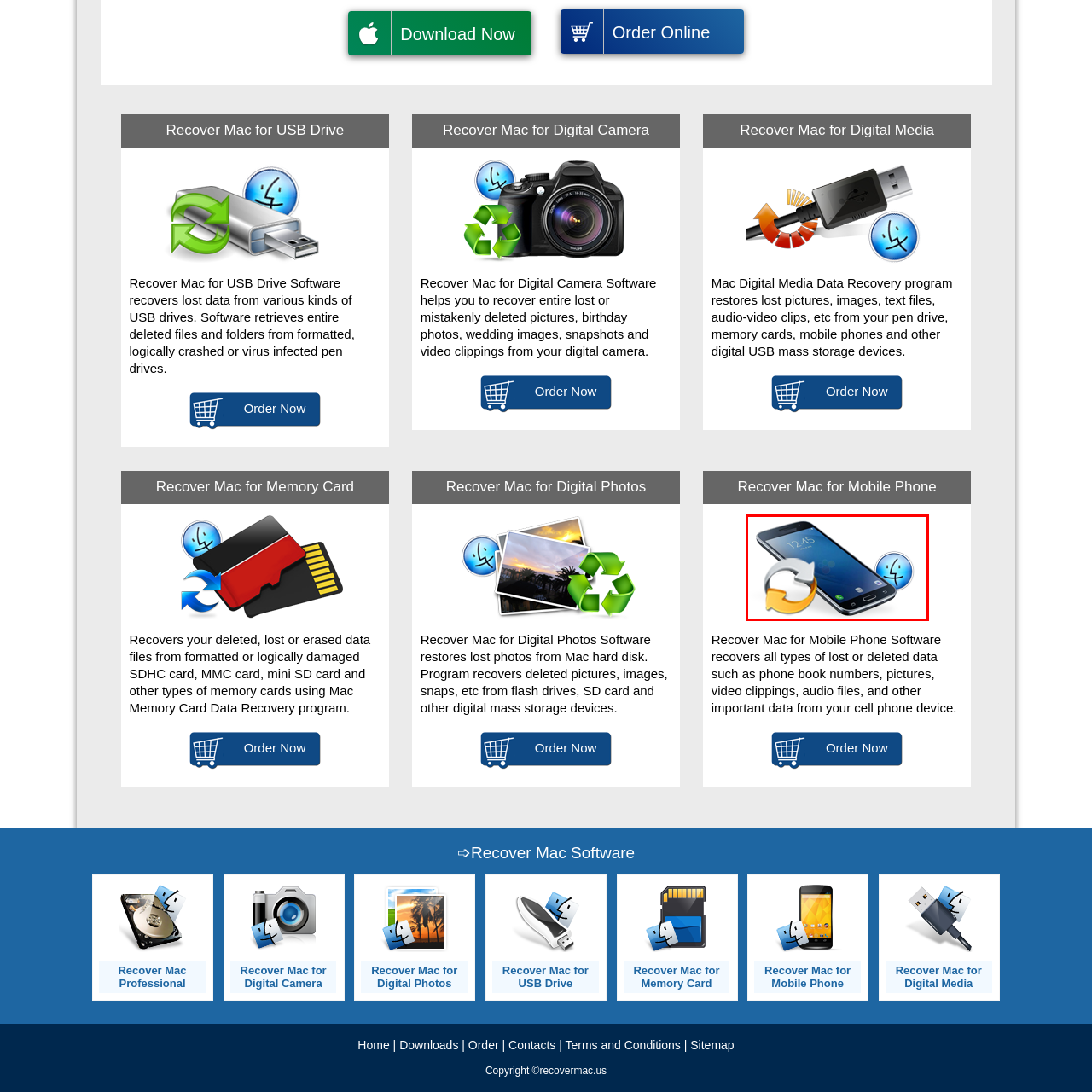Describe in detail the visual content enclosed by the red bounding box.

The image showcases a smartphone, prominently displayed at an angle that highlights its sleek design and touchscreen interface. Accompanying the phone are graphic icons symbolizing data recovery—one depicting a circular arrow, indicating synchronization or backup, and another featuring a Mac-like silhouette, representing compatibility with Apple devices. This visual is part of the "Recover Mac for Mobile Phone" software offering, designed to assist users in recovering lost or deleted data from their mobile phones, including essential contacts, photographs, videos, and audio files. The software aims to provide an easy and efficient solution for data retrieval from various mobile devices, enhancing user peace of mind regarding data security.